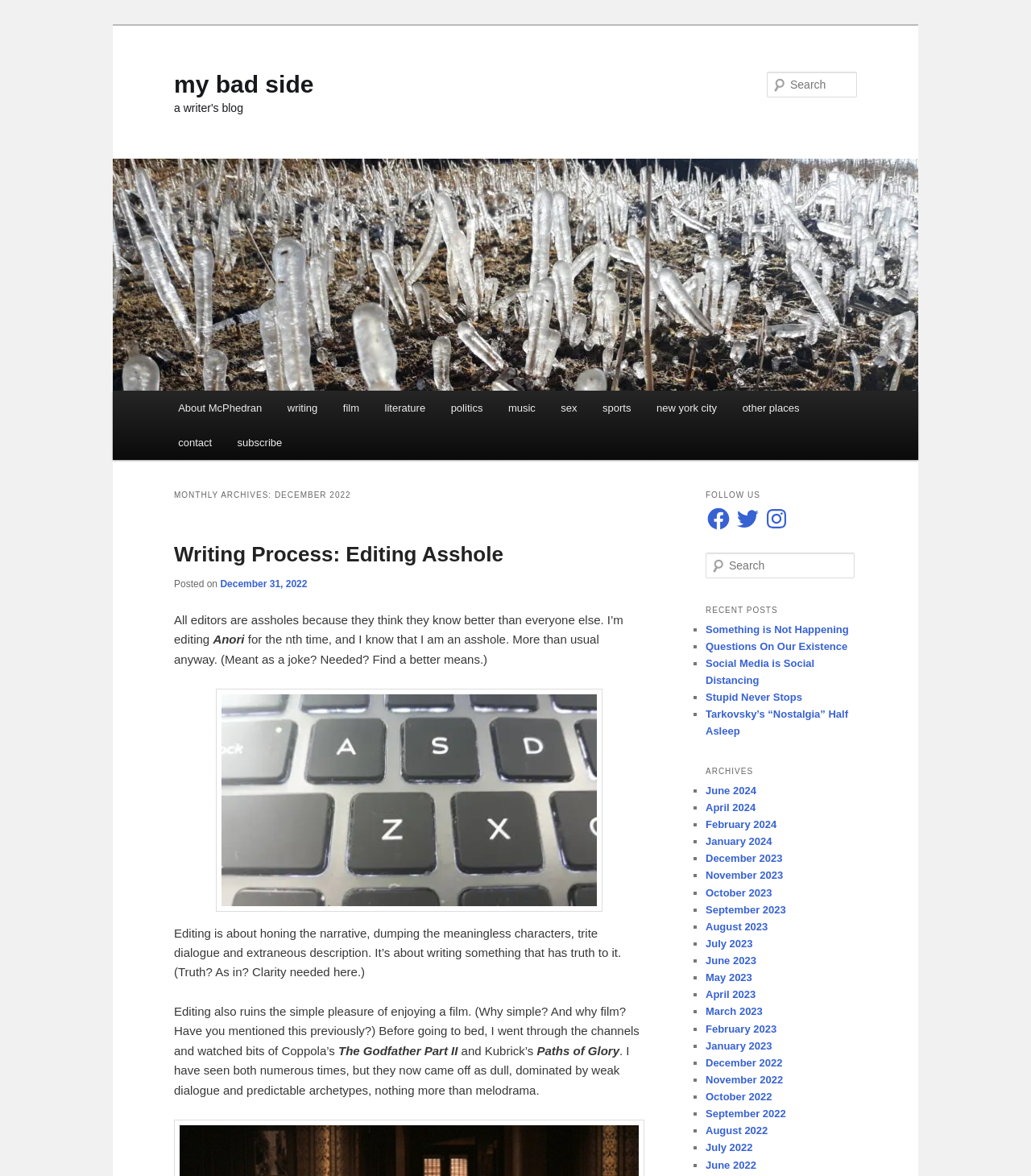Answer the question below in one word or phrase:
What is the name of the blog?

my bad side